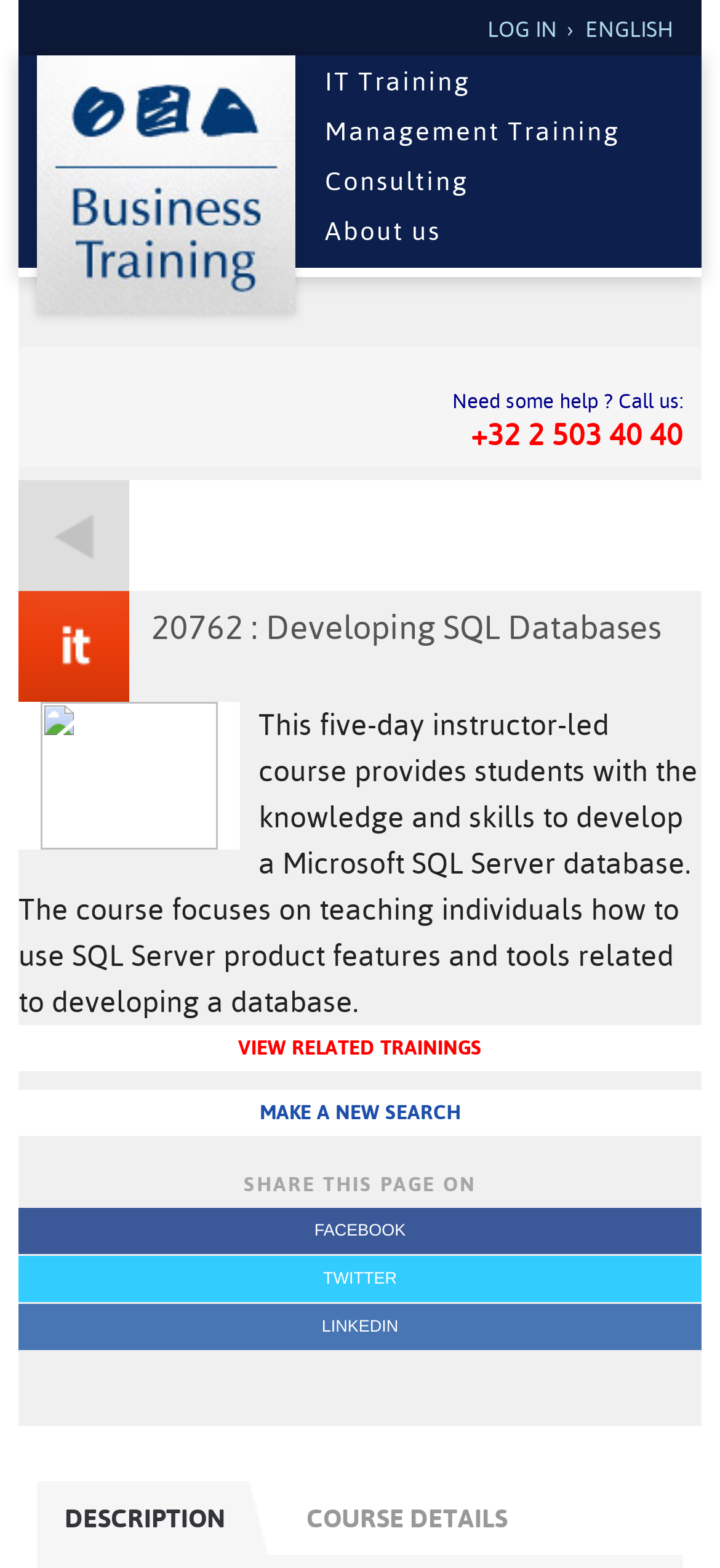What is the course title?
Using the image as a reference, answer the question with a short word or phrase.

20762 : Developing SQL Databases